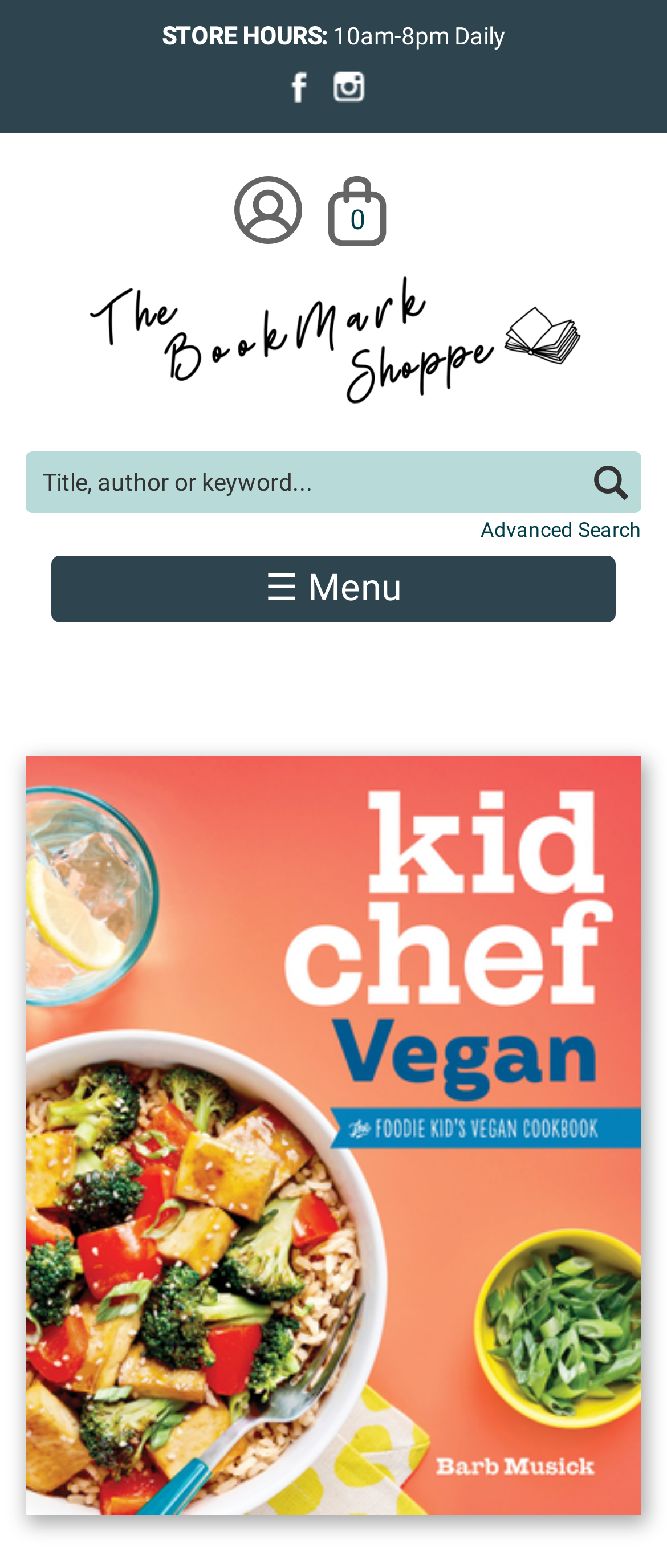Summarize the webpage comprehensively, mentioning all visible components.

This webpage appears to be an online bookstore, specifically showcasing a cookbook titled "Kid Chef Vegan: The Foodie Kid's Vegan Cookbook" by Barb Musick. 

At the top left corner, there is a logo of "The BookMark Shoppe". Below the logo, there is a search form with a text box and a search button. The search form is accompanied by a link to "Advanced Search". 

To the right of the search form, there are social media links to Facebook and Instagram, each represented by an icon. 

Above the search form, there is a section displaying the store hours, "10am-8pm Daily". 

In the top right corner, there are links to "My Account" and "Cart", along with a link showing the number of items in the cart, which is currently zero. 

A prominent feature of the page is the large image of the cookbook cover, taking up most of the page's width. The image is accompanied by a link to the book's details. 

At the top of the page, there is a link to skip to the main content, and a menu link with the text "☰ Menu" is located near the top right corner.